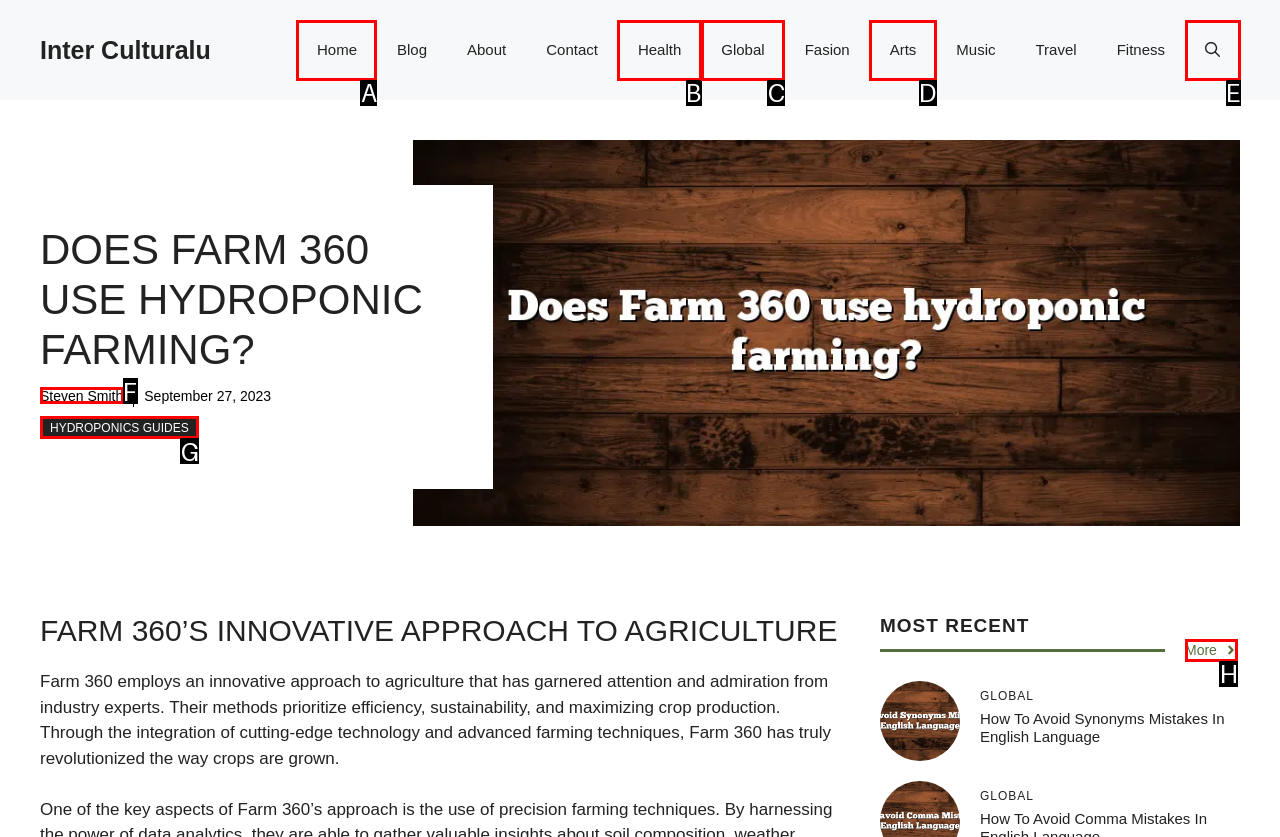Identify the HTML element that should be clicked to accomplish the task: Click the 'More' link
Provide the option's letter from the given choices.

H